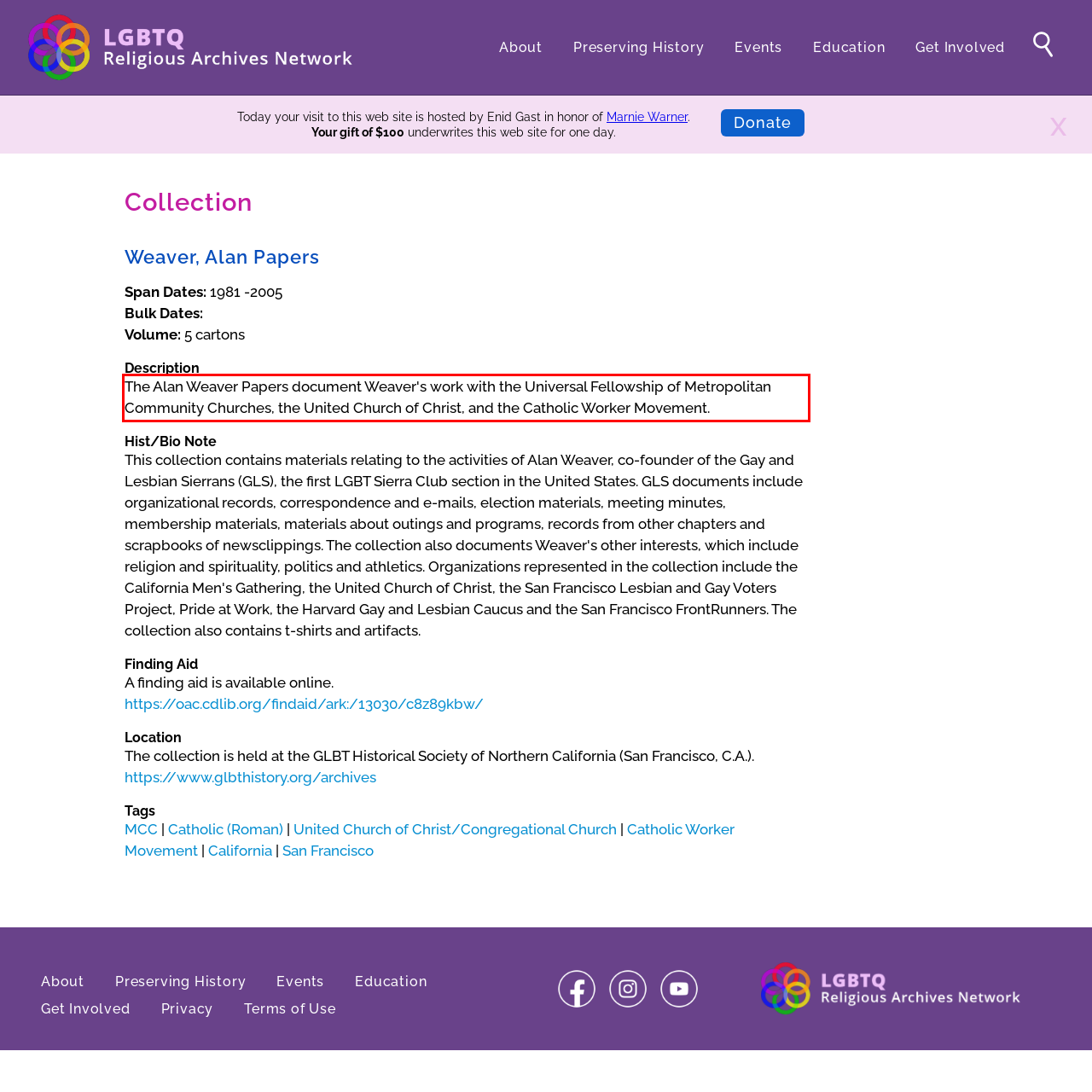Identify the text within the red bounding box on the webpage screenshot and generate the extracted text content.

The Alan Weaver Papers document Weaver's work with the Universal Fellowship of Metropolitan Community Churches, the United Church of Christ, and the Catholic Worker Movement.